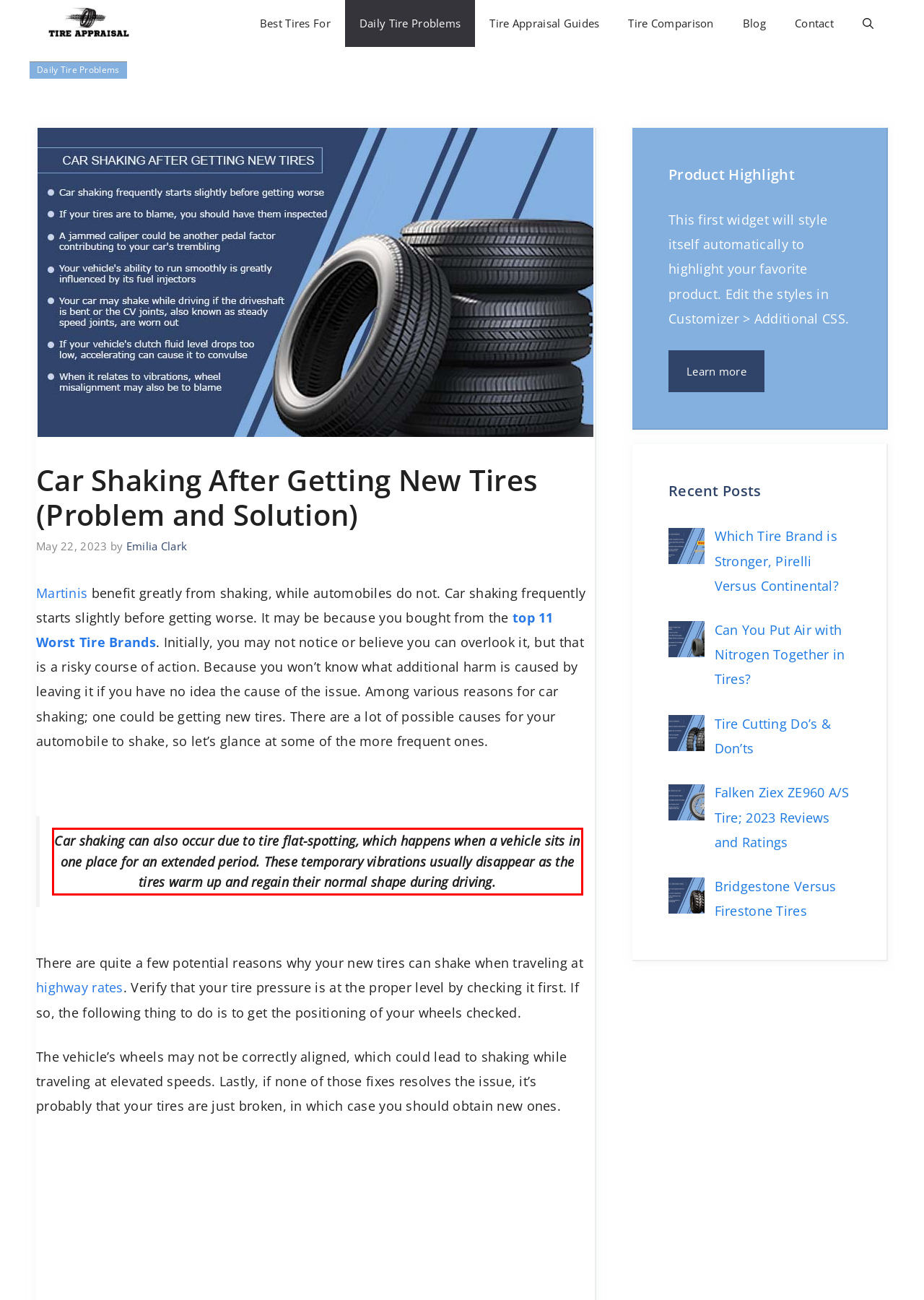Using the provided webpage screenshot, identify and read the text within the red rectangle bounding box.

Car shaking can also occur due to tire flat-spotting, which happens when a vehicle sits in one place for an extended period. These temporary vibrations usually disappear as the tires warm up and regain their normal shape during driving.